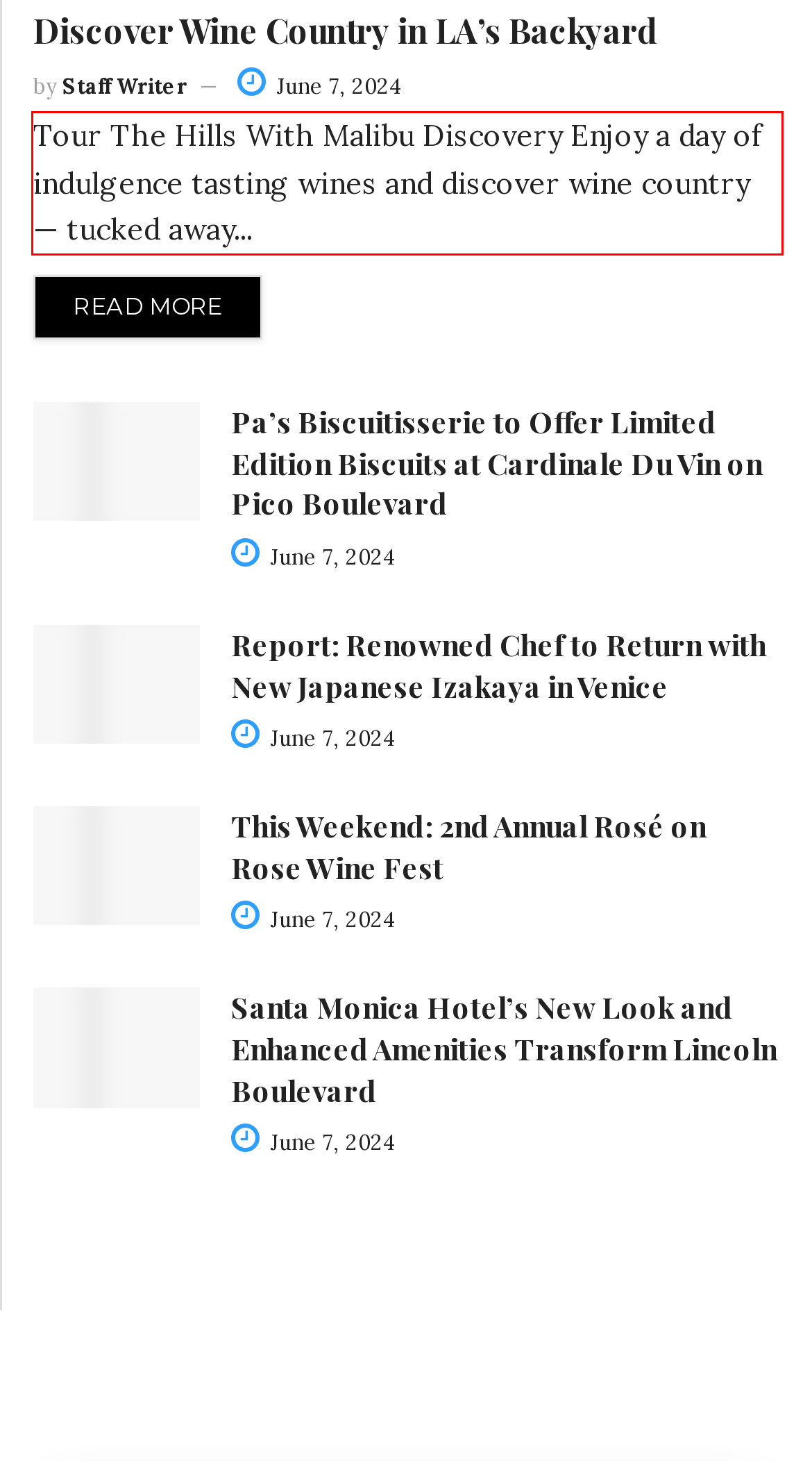Examine the screenshot of the webpage, locate the red bounding box, and generate the text contained within it.

Tour The Hills With Malibu Discovery Enjoy a day of indulgence tasting wines and discover wine country — tucked away...